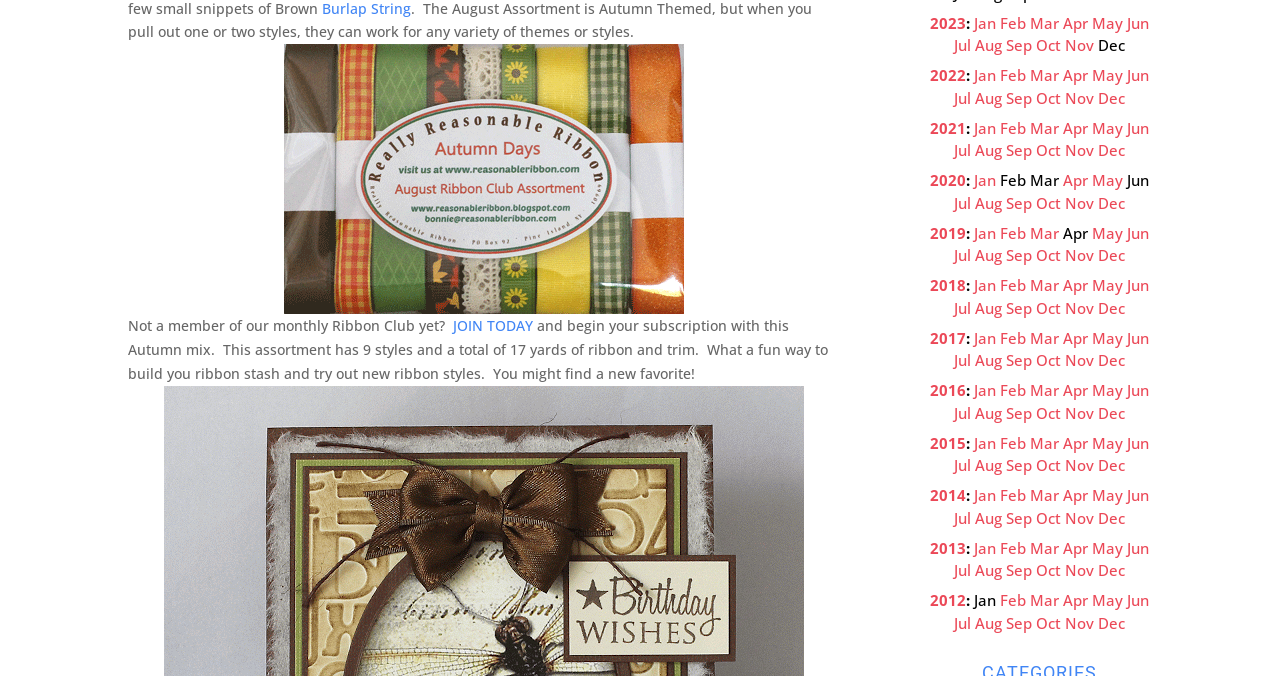Locate the bounding box coordinates of the UI element described by: "Mar". Provide the coordinates as four float numbers between 0 and 1, formatted as [left, top, right, bottom].

[0.804, 0.64, 0.827, 0.67]